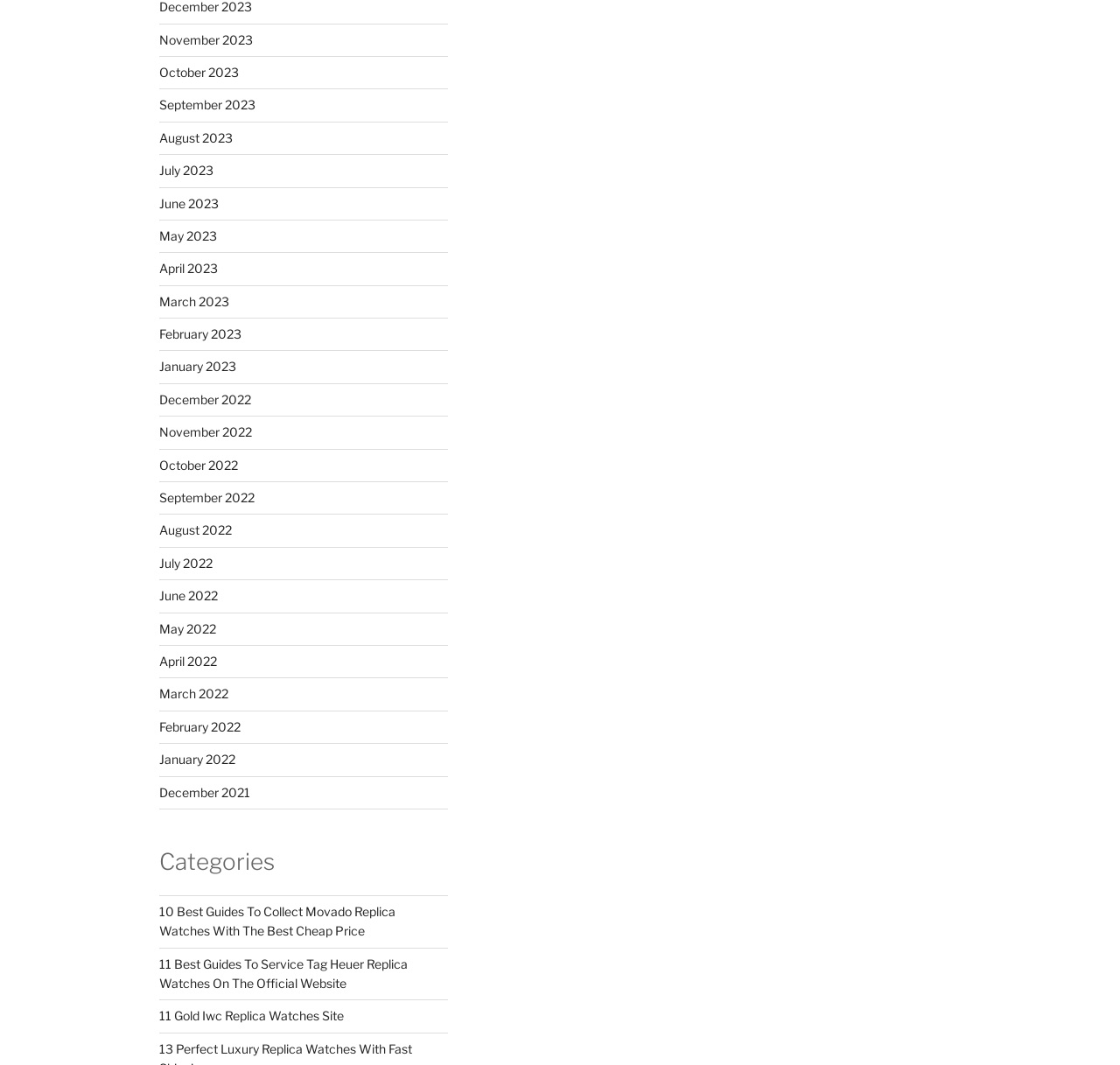What is the purpose of the links on the webpage?
Answer the question using a single word or phrase, according to the image.

To provide guides or information